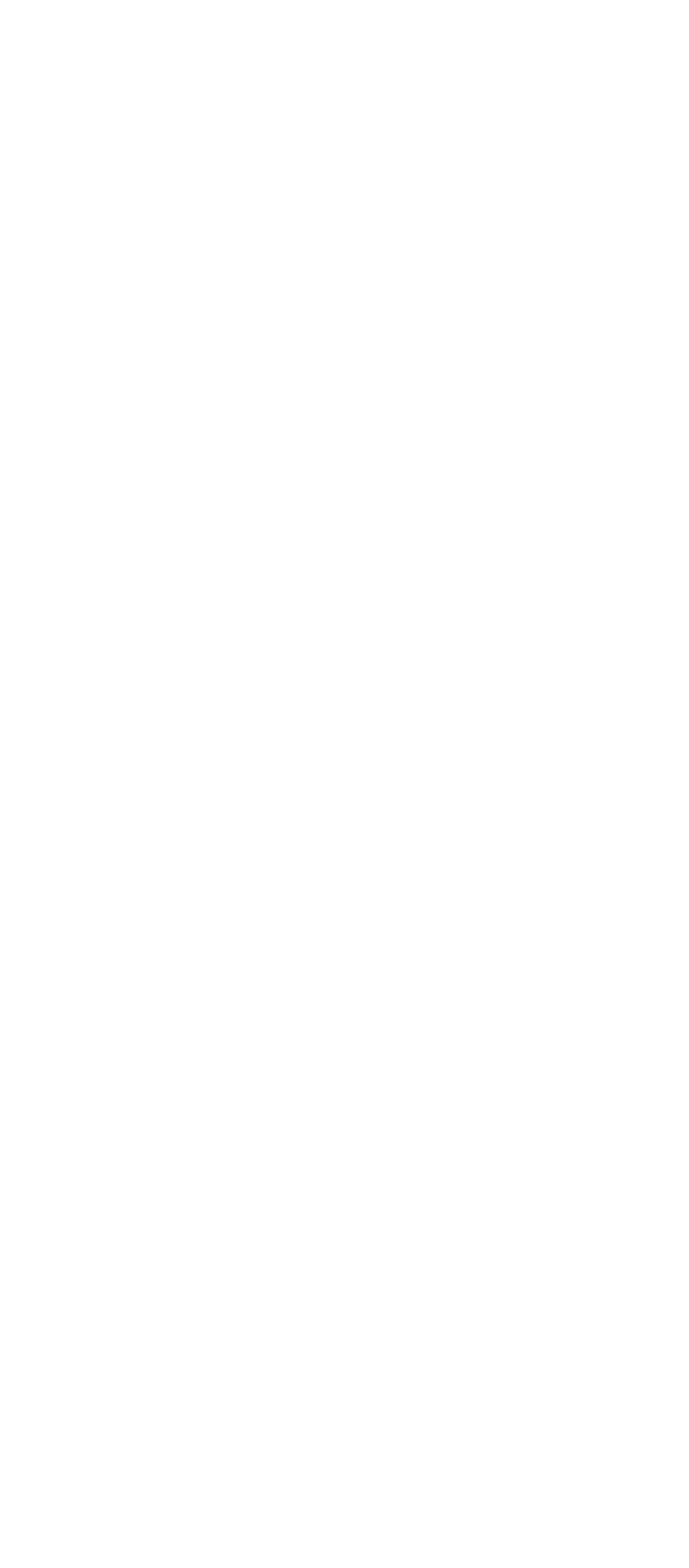What is the last service listed under Soluzioni & Servizi?
We need a detailed and meticulous answer to the question.

I looked at the last link under the 'navigation' element with the title 'Soluzioni & Servizi' and found that it is 'ElasticSearch Hosting'.